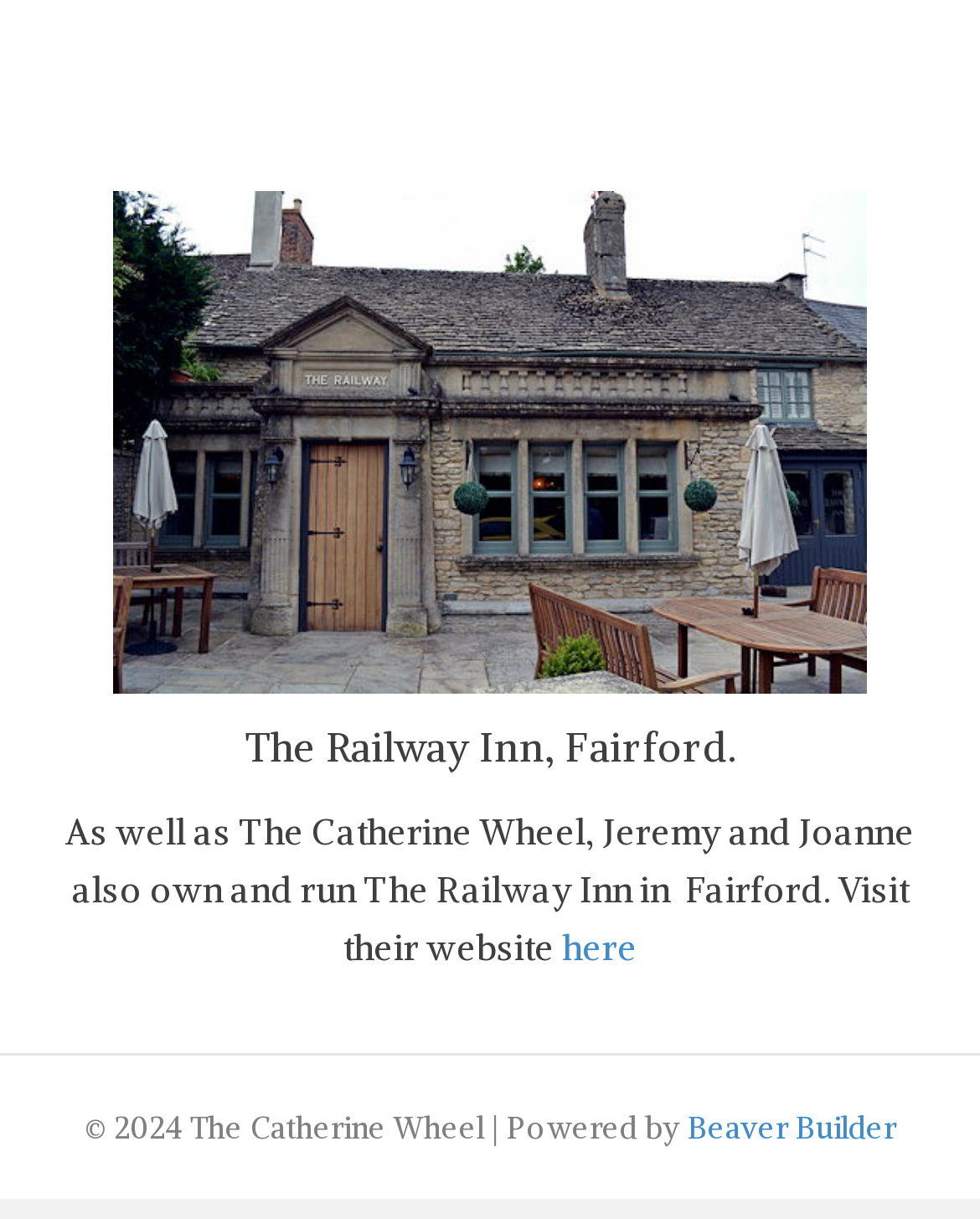Based on the image, please elaborate on the answer to the following question:
What is the name of the platform that powers the website?

The question asks about the platform that powers the website. By reading the link element with ID 78, we can find the answer. The link text is 'Beaver Builder', and it is mentioned in the context of powering the website. Therefore, the answer is Beaver Builder.